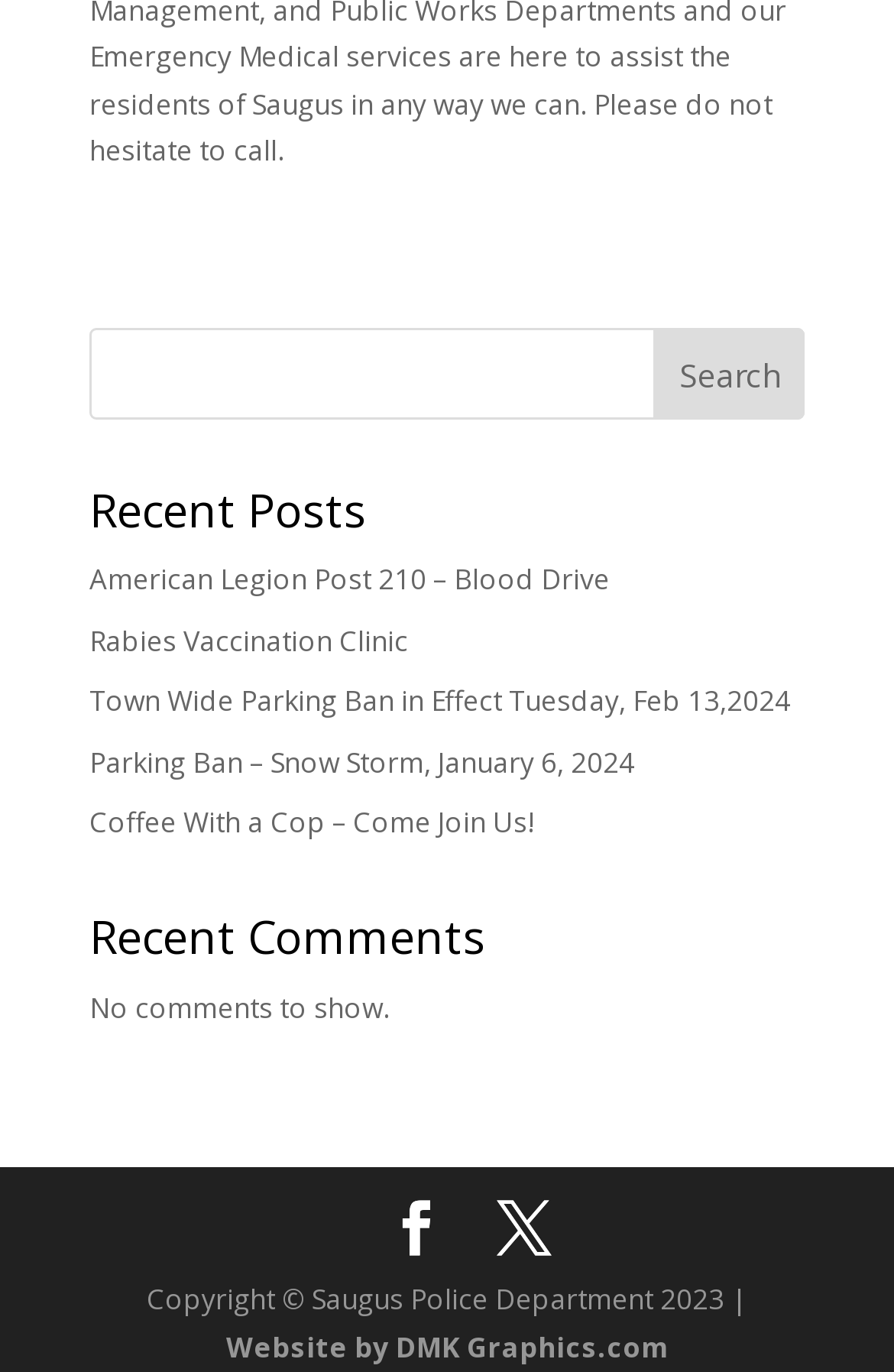Pinpoint the bounding box coordinates of the clickable element needed to complete the instruction: "Search for something". The coordinates should be provided as four float numbers between 0 and 1: [left, top, right, bottom].

[0.1, 0.24, 0.9, 0.307]